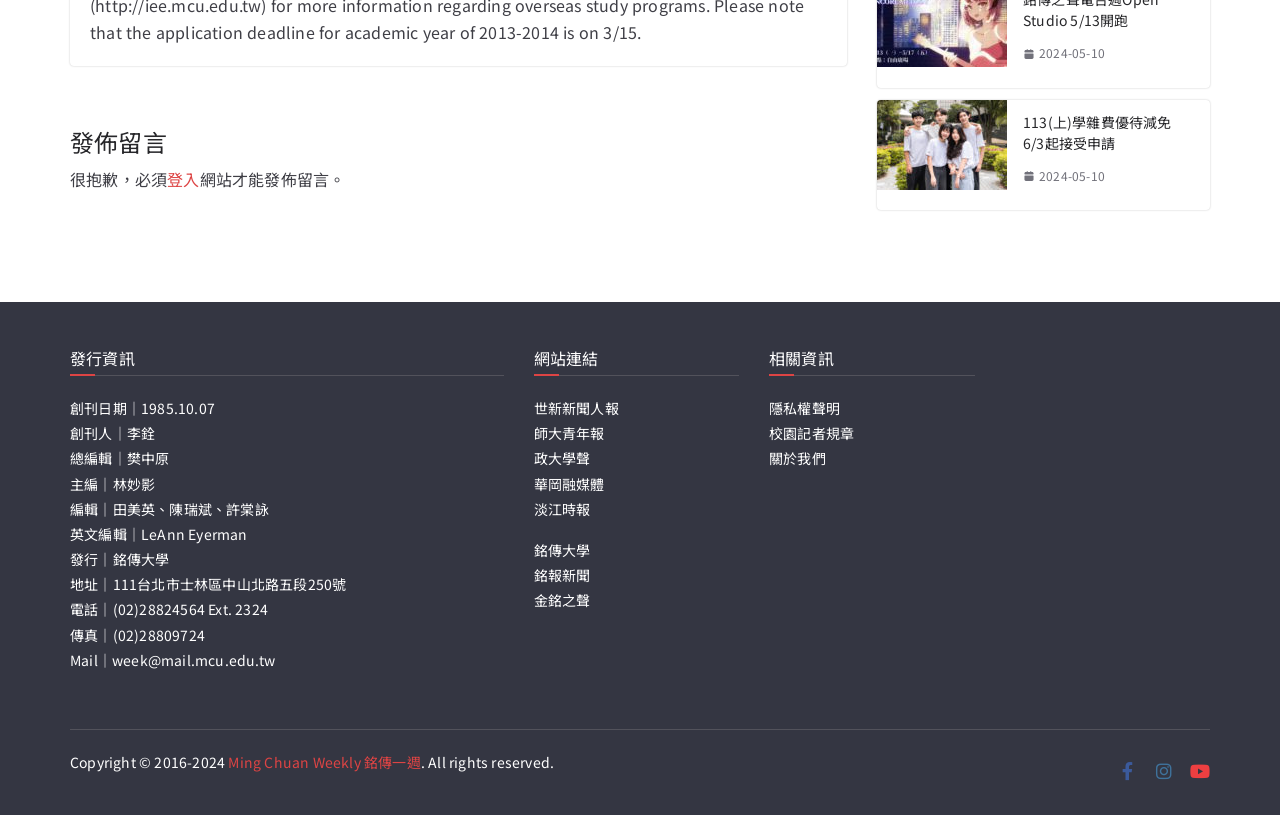Given the webpage screenshot, identify the bounding box of the UI element that matches this description: "parent_node: 113(上)學雜費優待減免 6/3起接受申請 title="113(上)學雜費優待減免 6/3起接受申請"".

[0.685, 0.122, 0.787, 0.258]